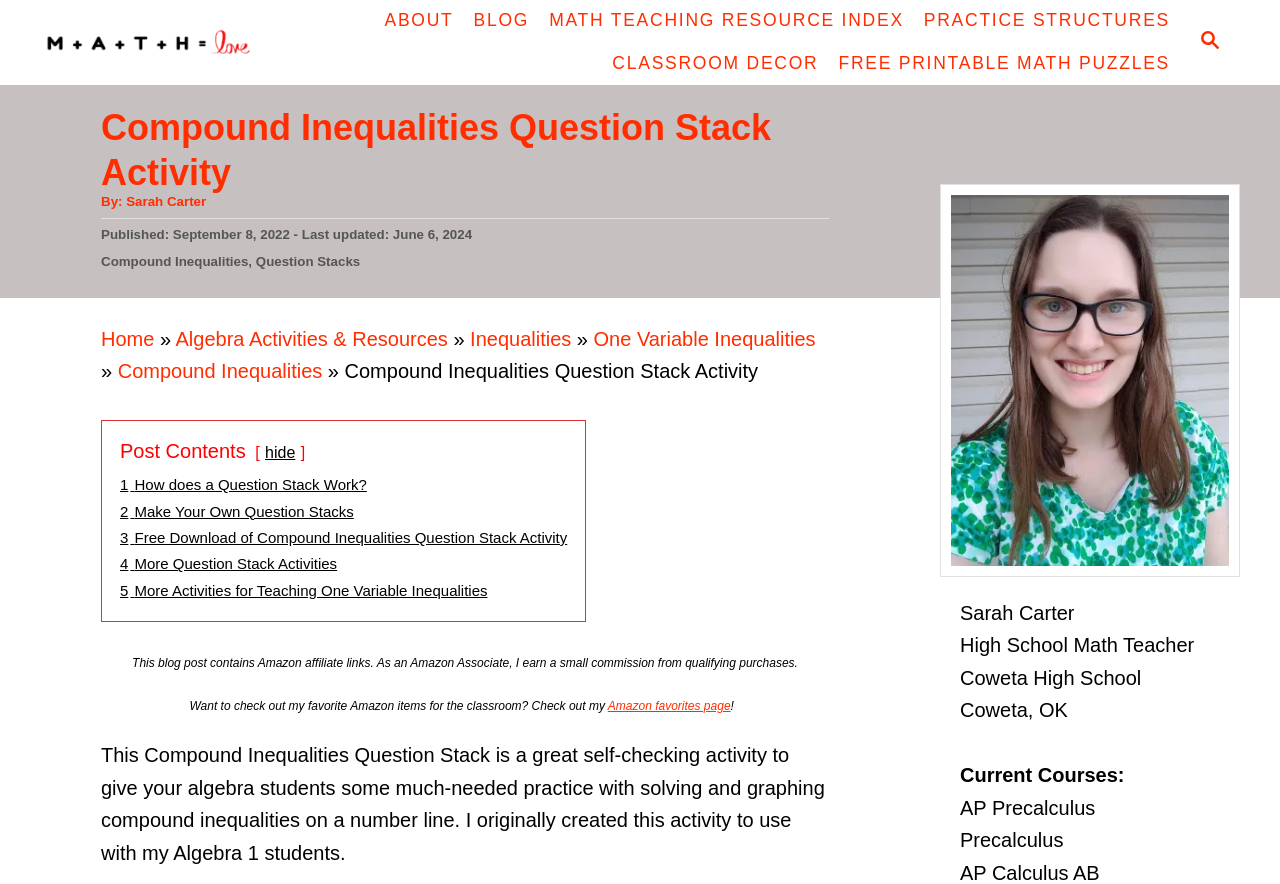Please identify the bounding box coordinates of the element on the webpage that should be clicked to follow this instruction: "Visit the ABOUT page". The bounding box coordinates should be given as four float numbers between 0 and 1, formatted as [left, top, right, bottom].

[0.293, 0.0, 0.362, 0.048]